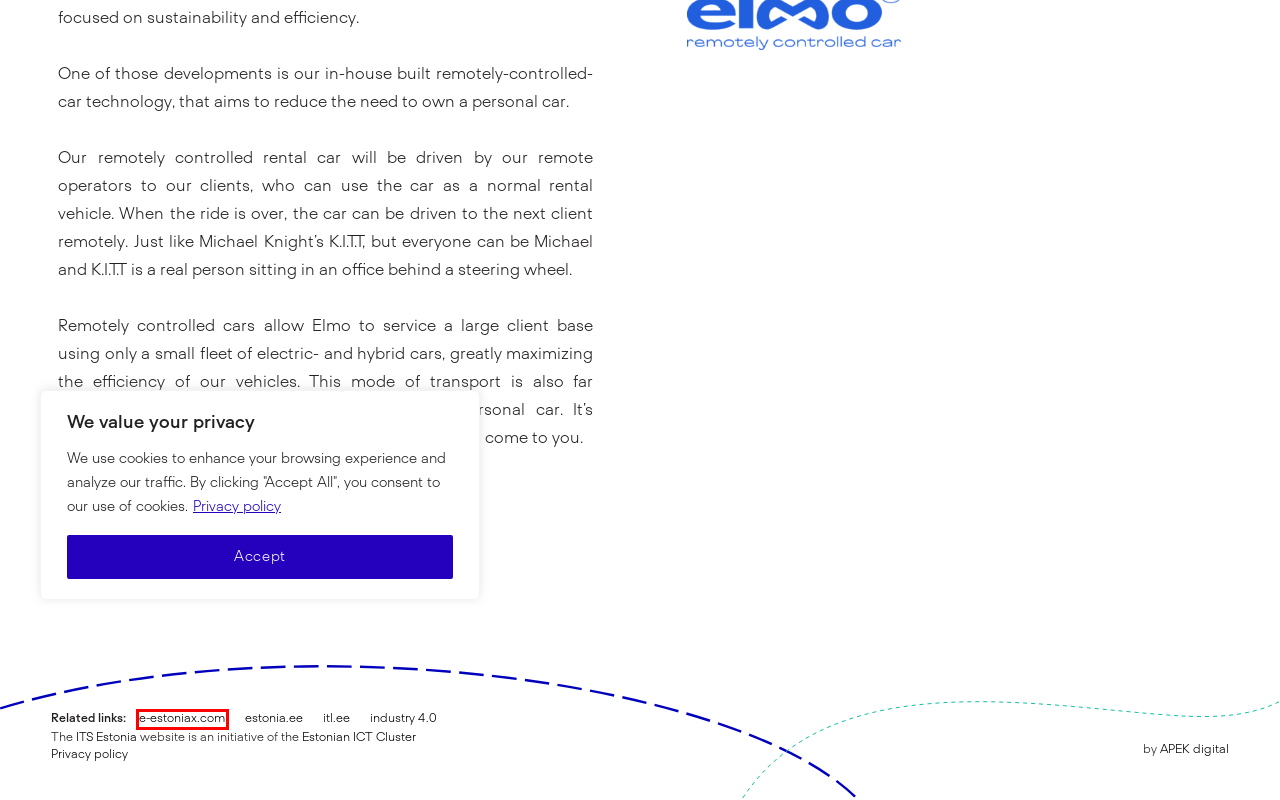Given a screenshot of a webpage with a red bounding box, please pick the webpage description that best fits the new webpage after clicking the element inside the bounding box. Here are the candidates:
A. E-solutions from Estonian ICT cluster - e-estoniax.com
B. Members – ITS Estonia
C. Estonian ICT cluster – ITS Estonia
D. Privacy policy – ITS Estonia
E. APEK
F. Contact – ITS Estonia
G. En attendant la voiture autonome, voici la voiture télécommandée à distance par Elmo – Elmo
H. ITS Estonia – A Partnership to Deliver Intelligent Mobility

A